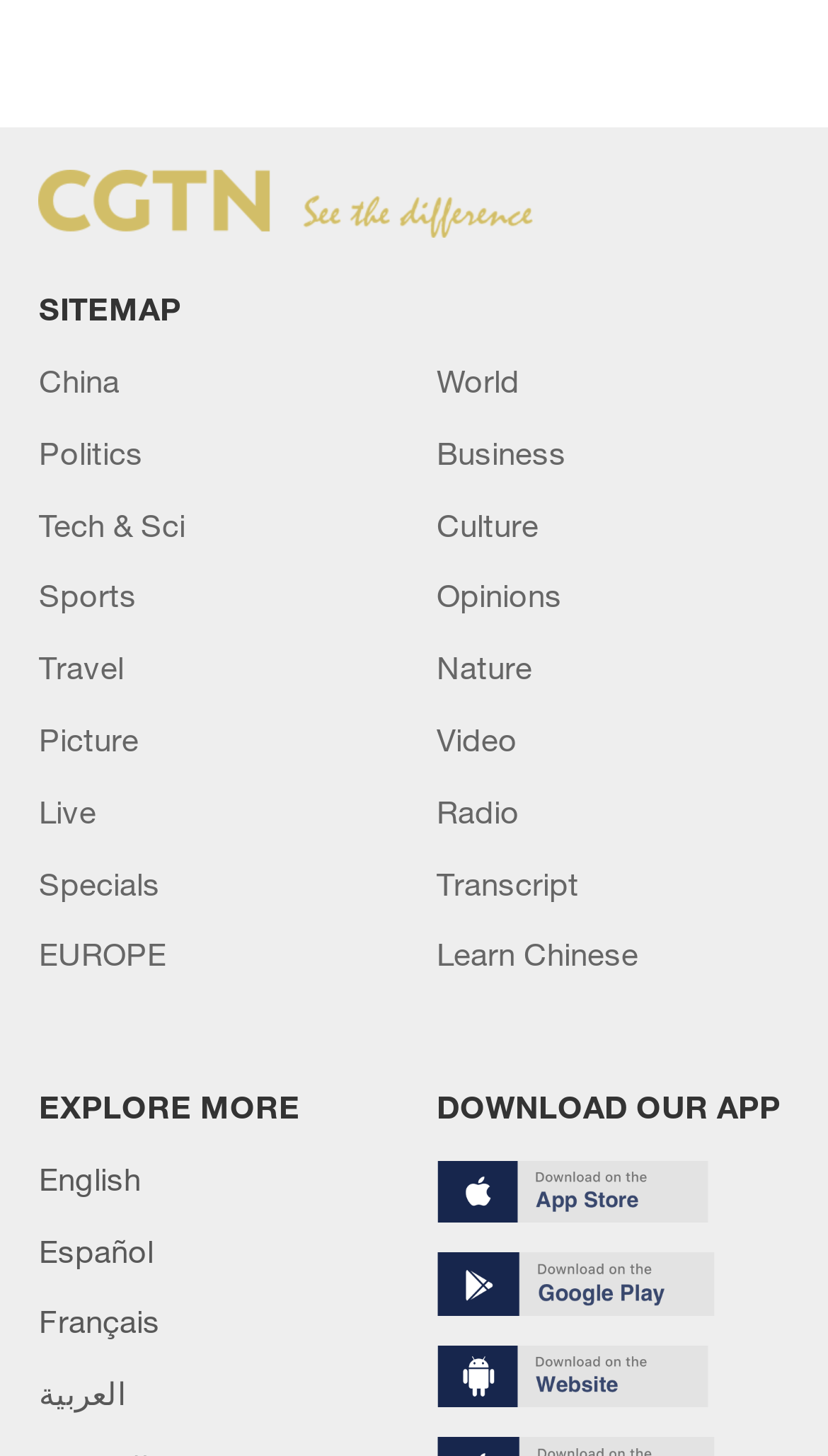Can you give a comprehensive explanation to the question given the content of the image?
What is the focus of the new CPPCC group?

According to the webpage, Zhang sits on a new CPPCC focus group, which was established this year to center on environment and natural resources.